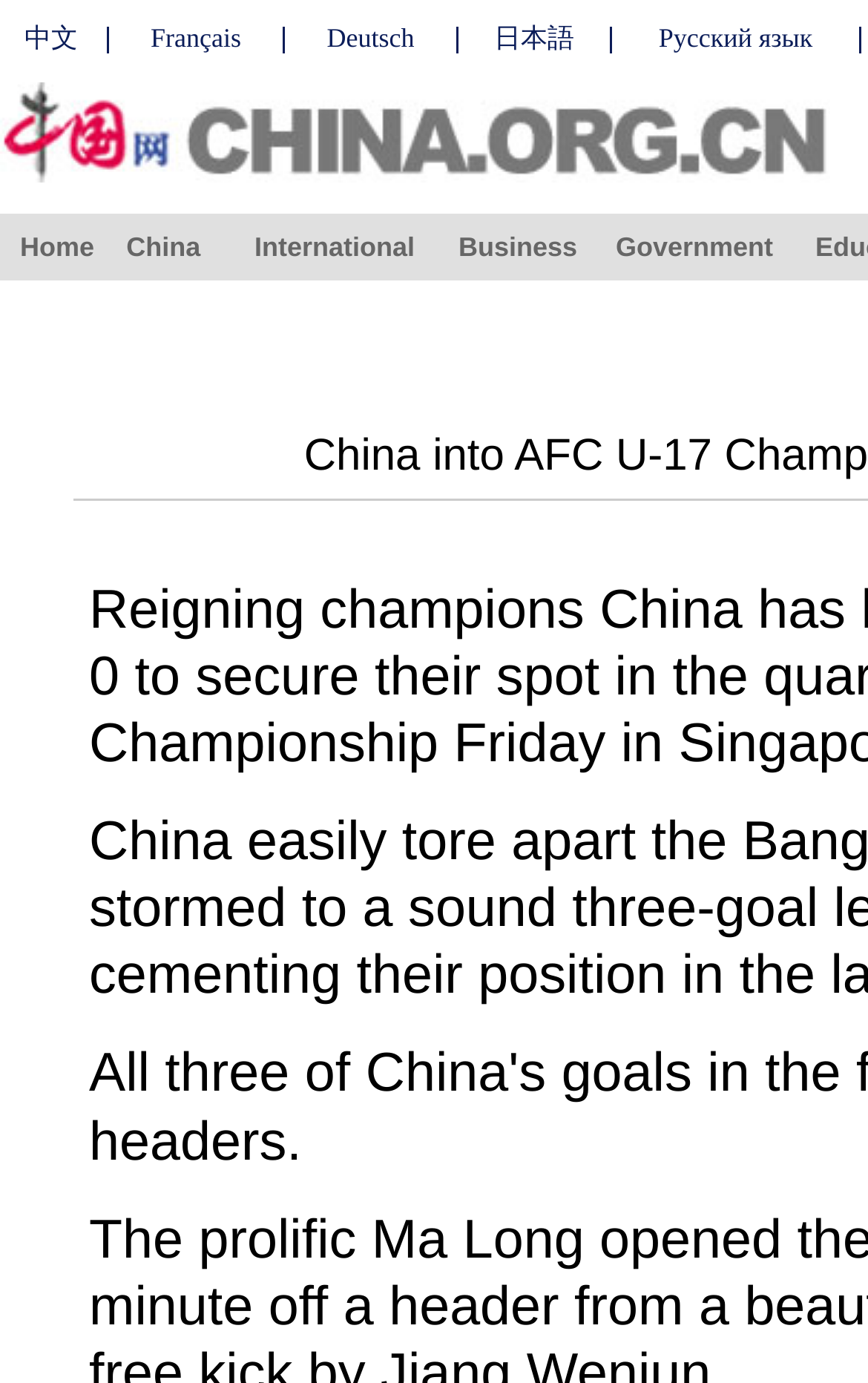Given the element description Русский язык, predict the bounding box coordinates for the UI element in the webpage screenshot. The format should be (top-left x, top-left y, bottom-right x, bottom-right y), and the values should be between 0 and 1.

[0.759, 0.016, 0.936, 0.039]